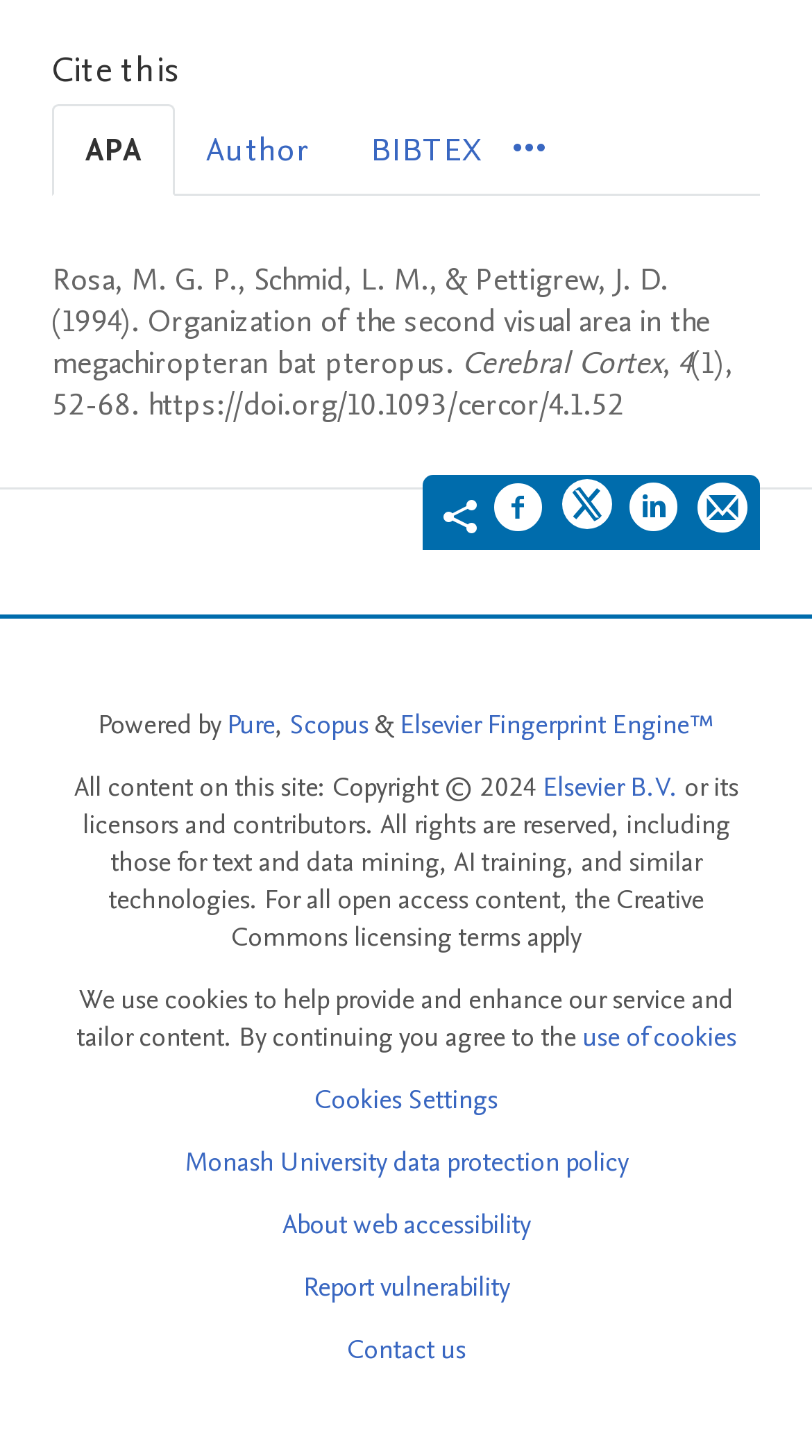Pinpoint the bounding box coordinates of the area that must be clicked to complete this instruction: "Contact us".

[0.427, 0.914, 0.573, 0.939]